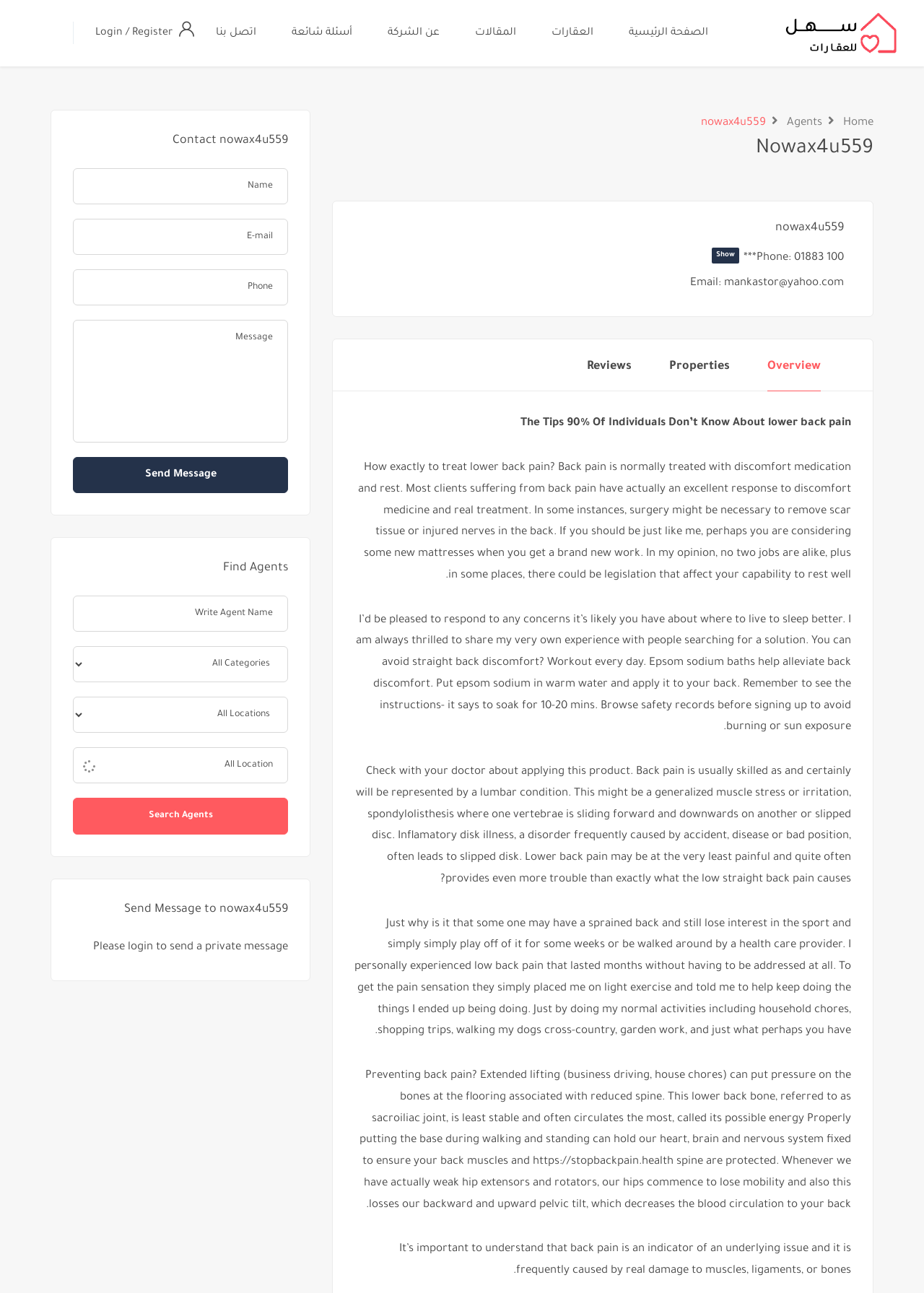Please specify the bounding box coordinates of the element that should be clicked to execute the given instruction: 'Click on the properties link'. Ensure the coordinates are four float numbers between 0 and 1, expressed as [left, top, right, bottom].

[0.724, 0.265, 0.79, 0.303]